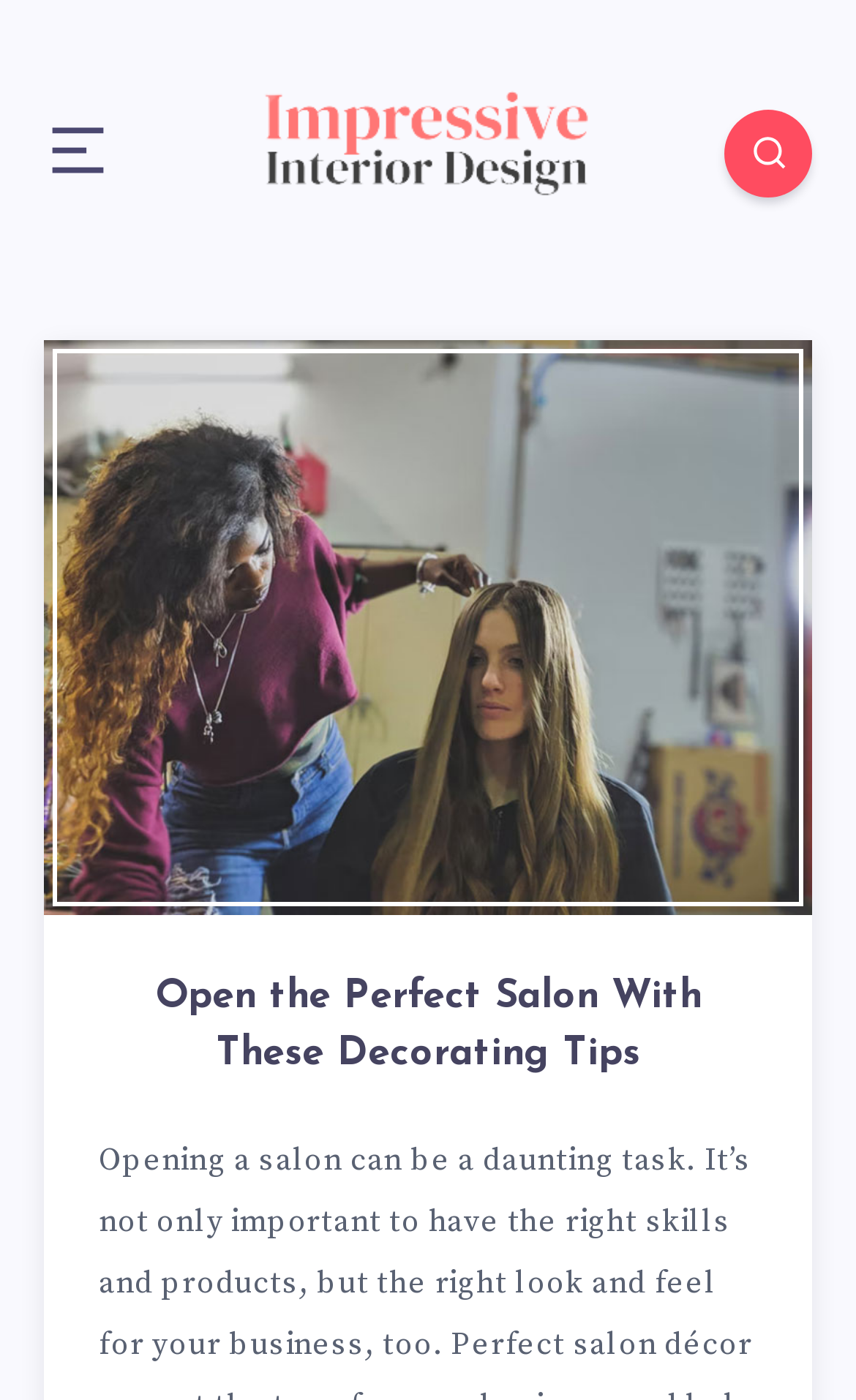Generate the text of the webpage's primary heading.

Open the Perfect Salon With These Decorating Tips